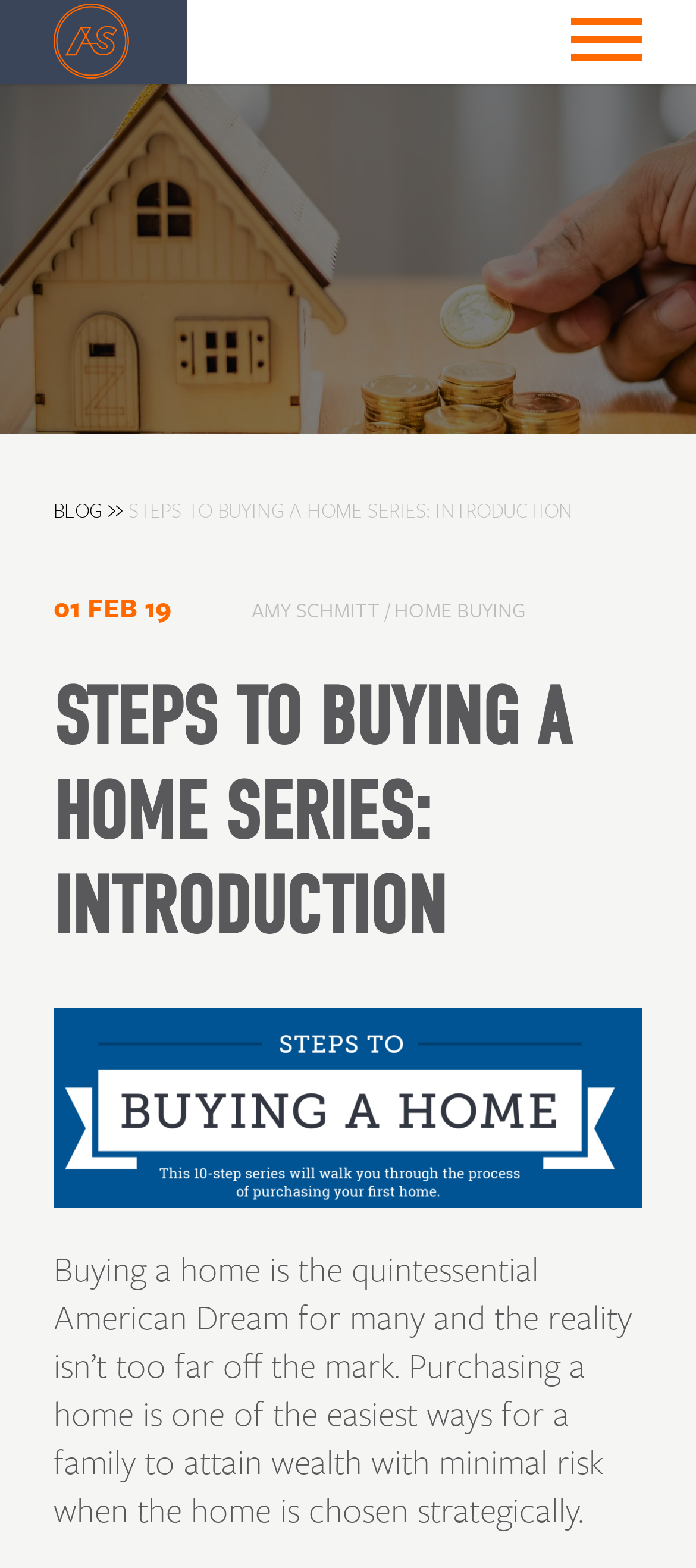Explain the contents of the webpage comprehensively.

The webpage appears to be a blog post or article about buying a home, specifically an introduction to a series on the steps to buying a home. At the top left of the page, there is a logo of "Phil Greely" with a link to the logo. Below the logo, there is a navigation menu with links to "ABOUT", "PROPERTIES", "BUYING", "SELLING", "BLOG", and "CONTACT", arranged horizontally.

To the right of the logo, there is a link to the blog, and below it, the title "STEPS TO BUYING A HOME SERIES: INTRODUCTION" is displayed prominently. The author's name, "AMY SCHMITT", is shown below the title, along with a link to "HOME BUYING".

The main content of the page is a paragraph of text that discusses the importance of buying a home as a way to attain wealth with minimal risk. The text is positioned below the title and author information.

There are no images on the page apart from the logo. The overall layout is organized, with clear headings and concise text.